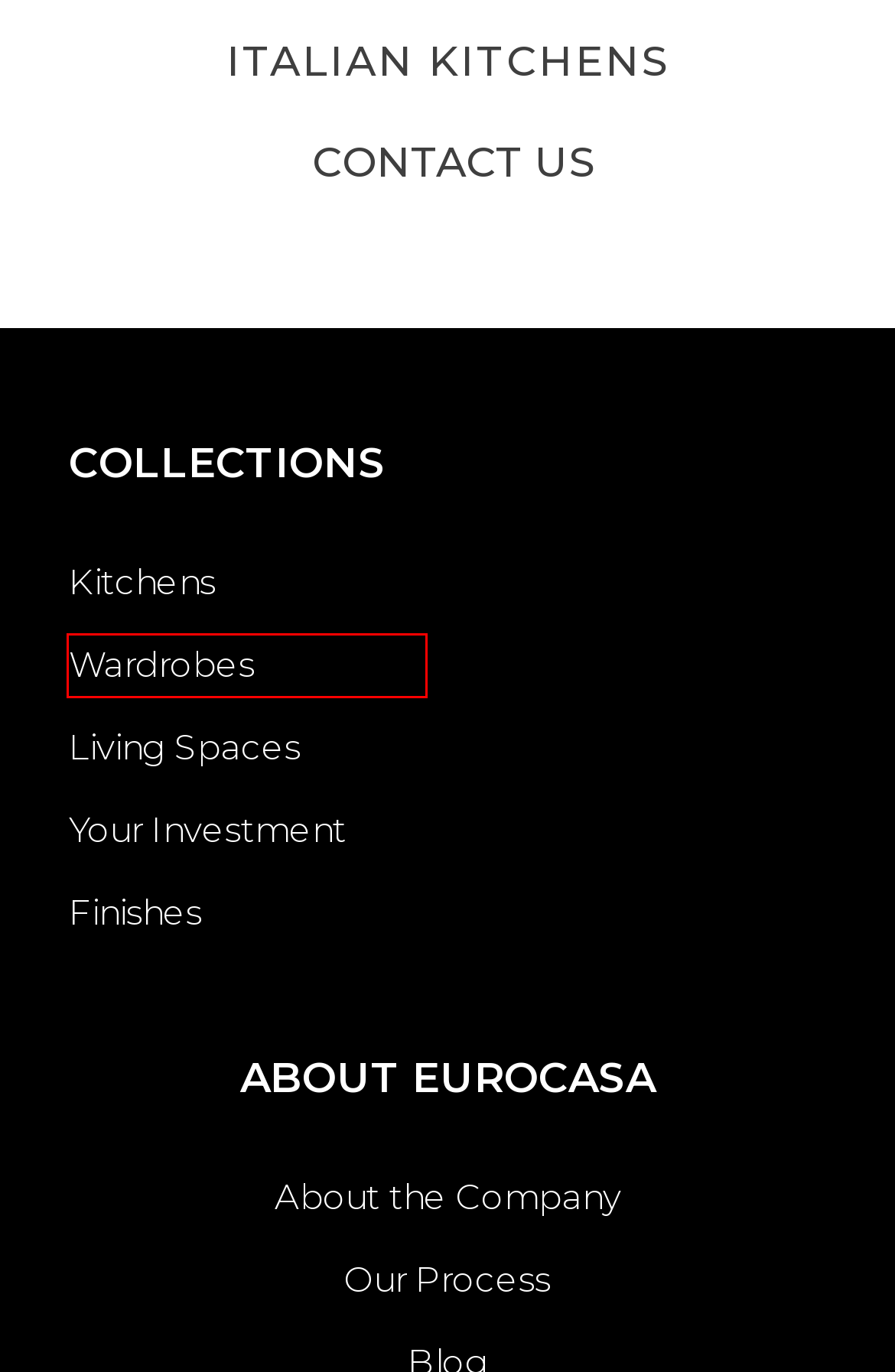Check out the screenshot of a webpage with a red rectangle bounding box. Select the best fitting webpage description that aligns with the new webpage after clicking the element inside the bounding box. Here are the candidates:
A. Contact Showroom - Eurocasa Cape Town
B. TEG Tour - The Excellence Group
C. About Us - Eurocasa Cape Town
D. Craft Furniture | Bespoke Wood Crafting and Component Manufacturing
E. Our Process - Eurocasa Cape Town
F. Our Kitchens | Eurocasa Cape Town
G. Our Wardrobe Collection - Eurocasa Cape Town
H. Finishes - Eurocasa Cape Town

G